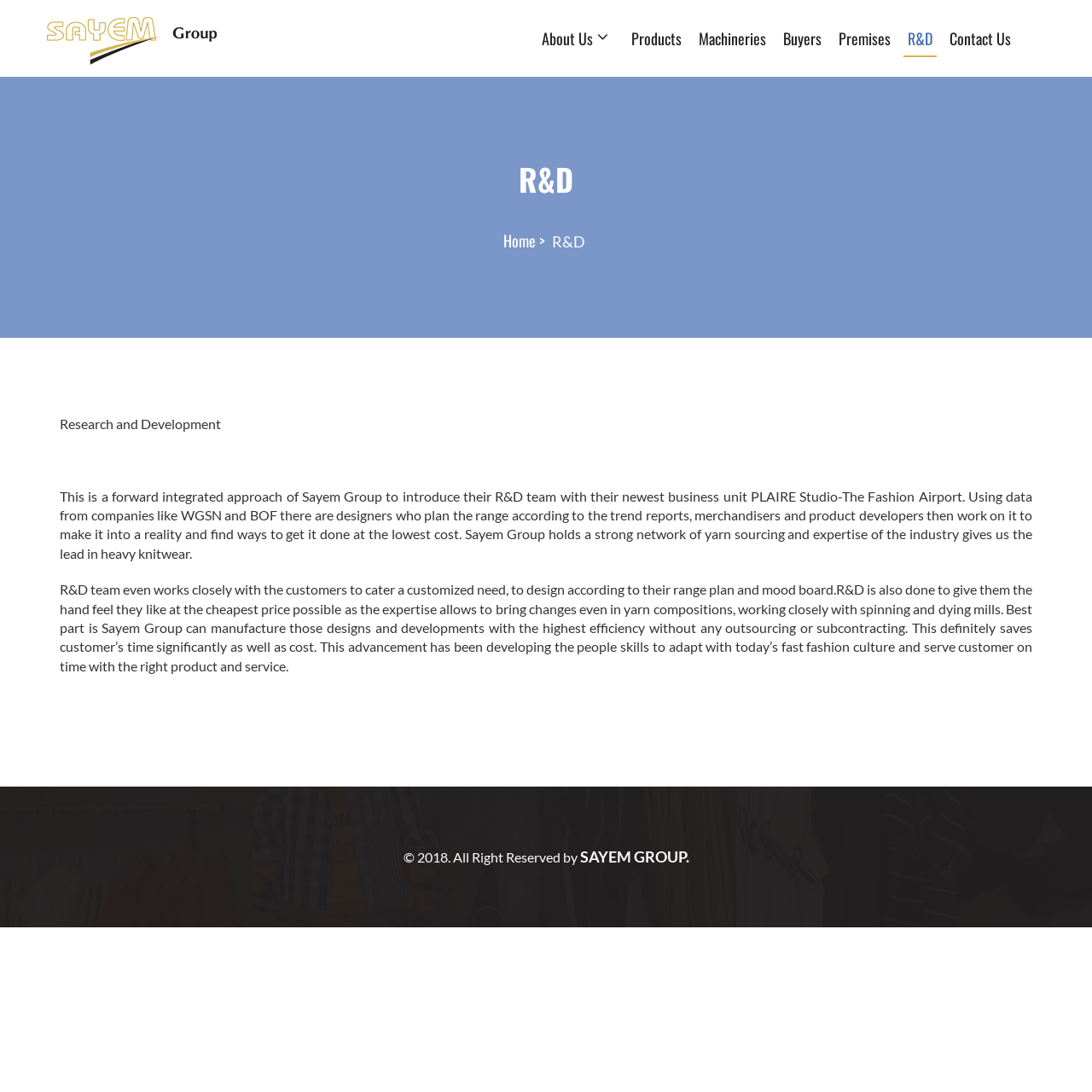Please determine the bounding box coordinates of the element's region to click in order to carry out the following instruction: "Click on About Us". The coordinates should be four float numbers between 0 and 1, i.e., [left, top, right, bottom].

[0.492, 0.02, 0.547, 0.051]